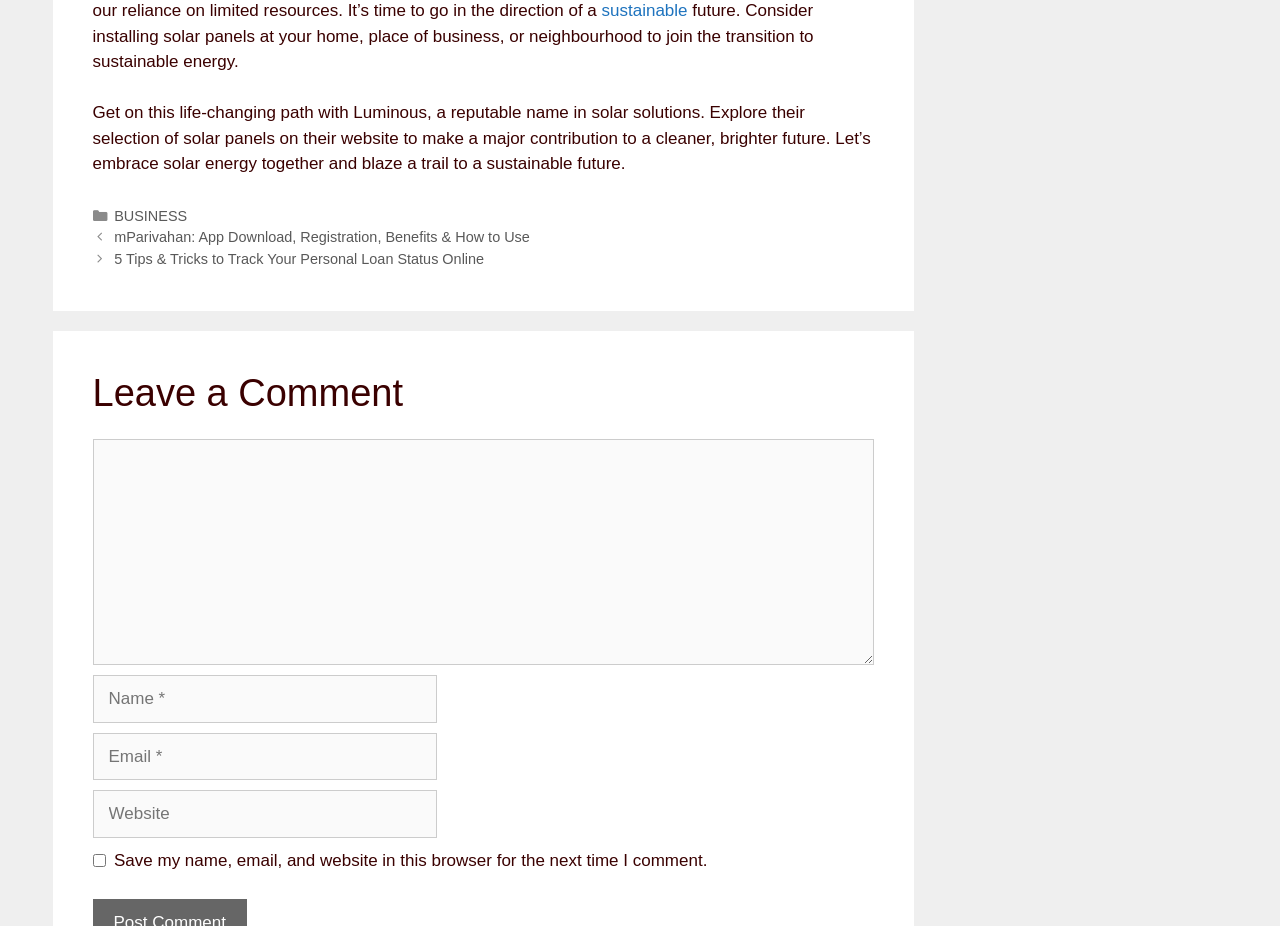Identify the bounding box coordinates of the region that should be clicked to execute the following instruction: "Click the 'sustainable' link".

[0.47, 0.002, 0.537, 0.022]